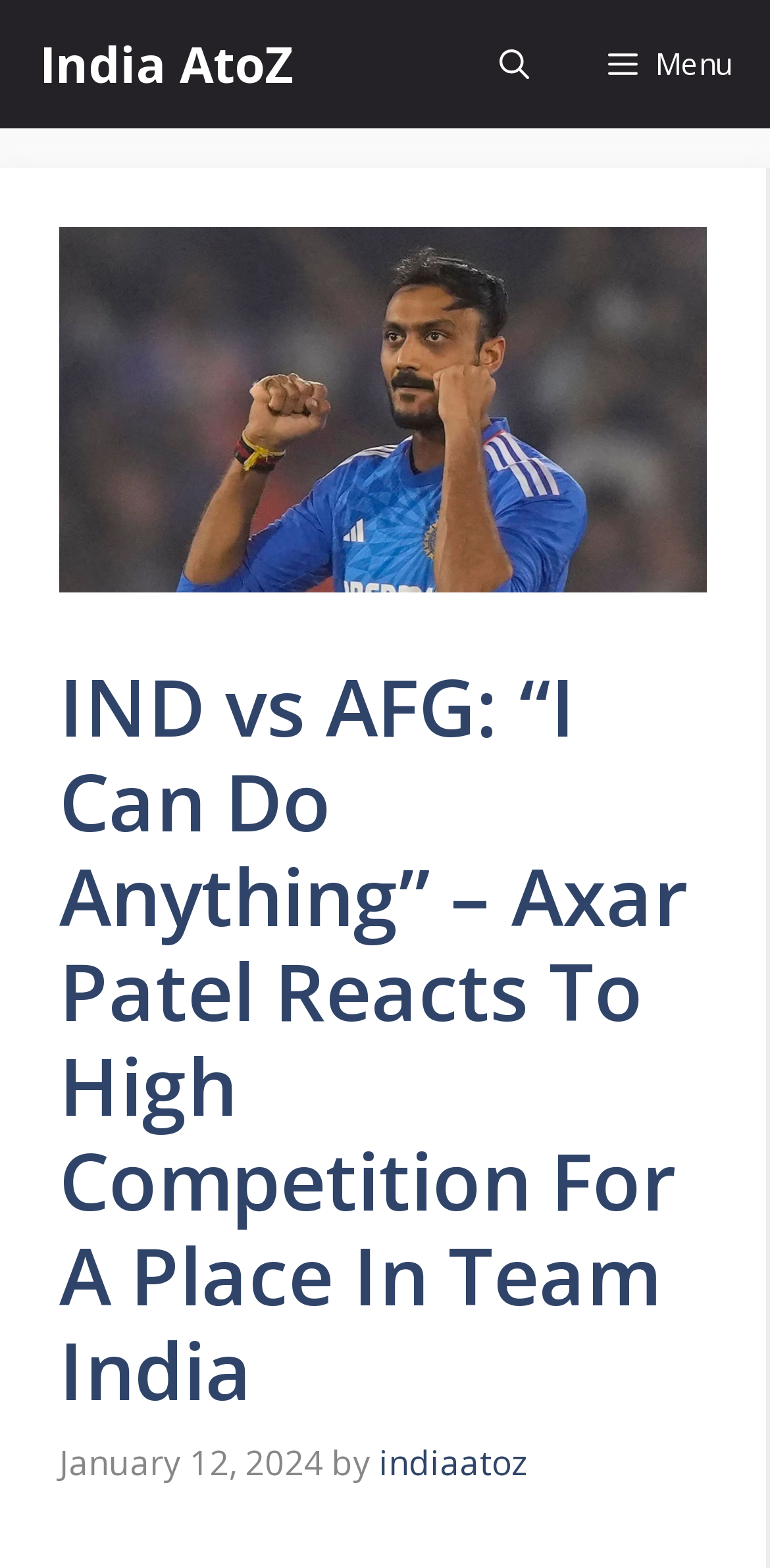Find the bounding box of the web element that fits this description: "Menu".

[0.738, 0.0, 1.0, 0.082]